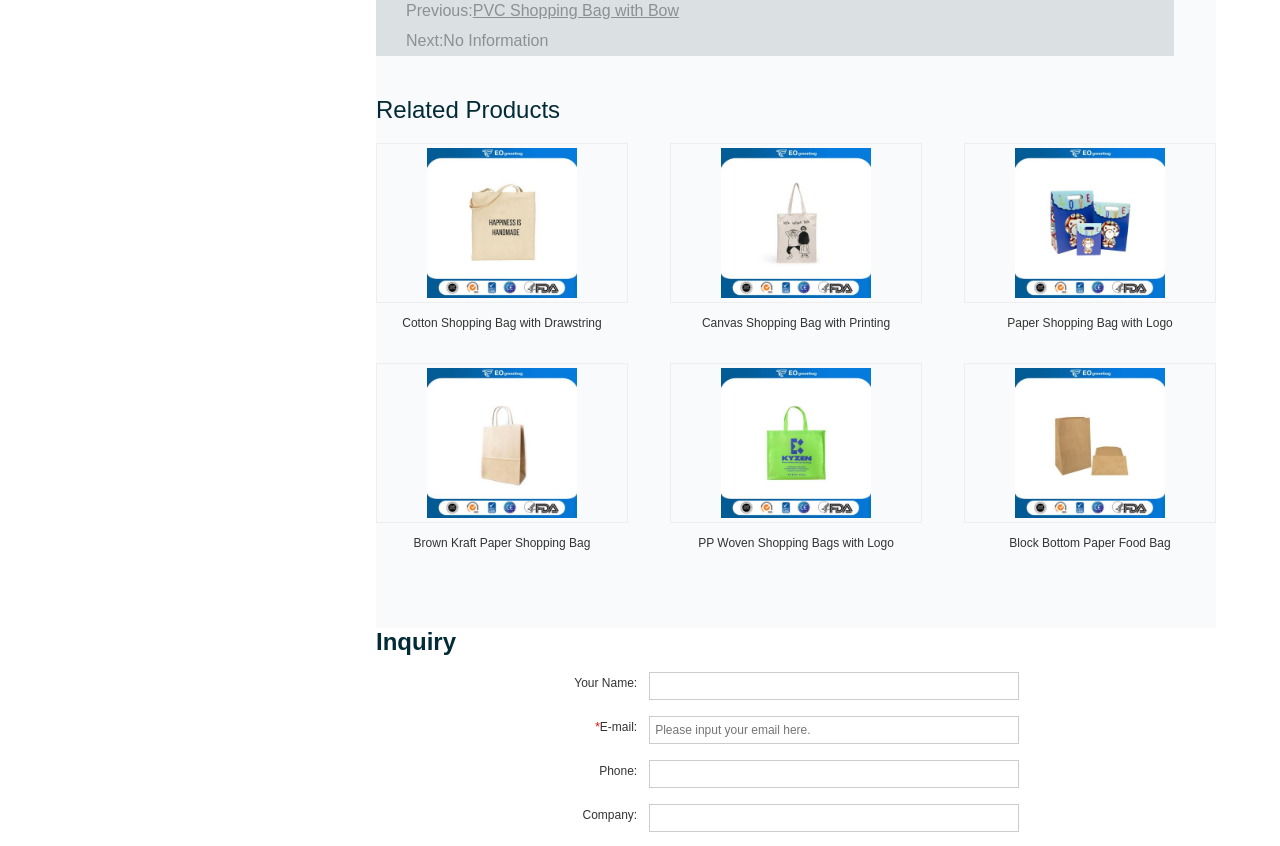Please pinpoint the bounding box coordinates for the region I should click to adhere to this instruction: "click on the 'Block Bottom Paper Food Bag' link".

[0.793, 0.599, 0.91, 0.616]